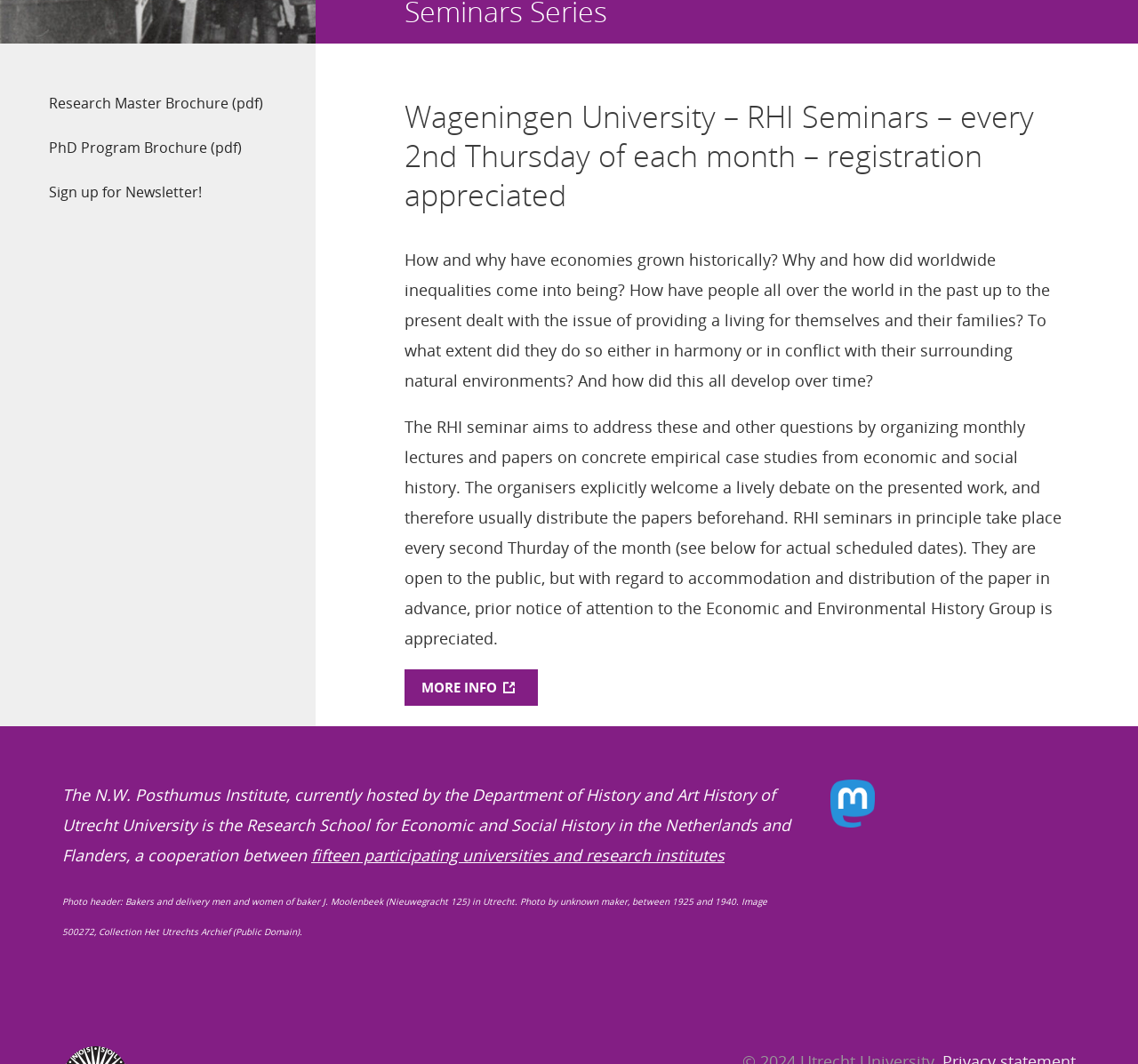Give the bounding box coordinates for this UI element: "Research Master Brochure (pdf)". The coordinates should be four float numbers between 0 and 1, arranged as [left, top, right, bottom].

[0.043, 0.088, 0.231, 0.106]